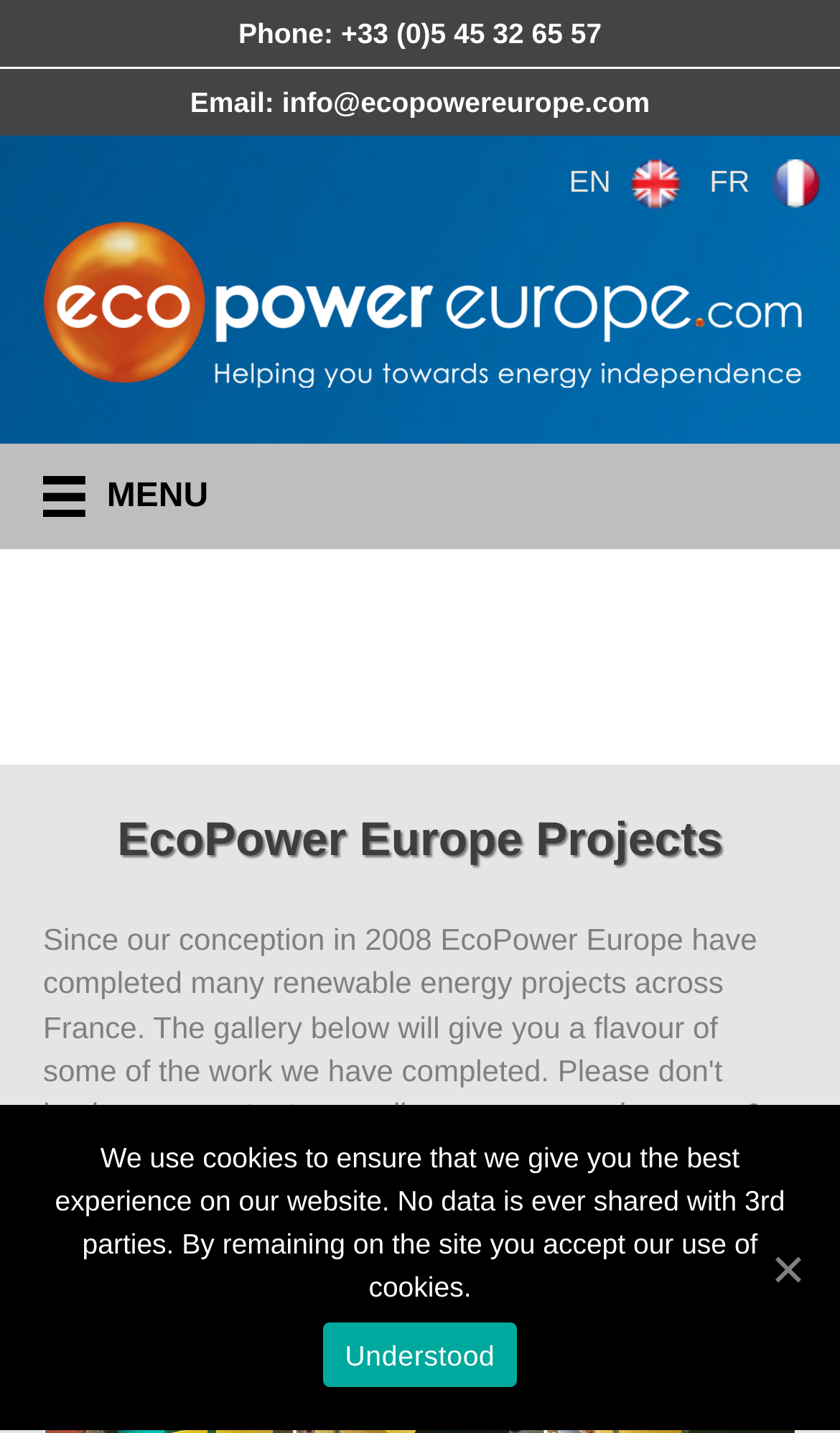Identify the bounding box for the described UI element: "Menu".

[0.0, 0.309, 1.0, 0.384]